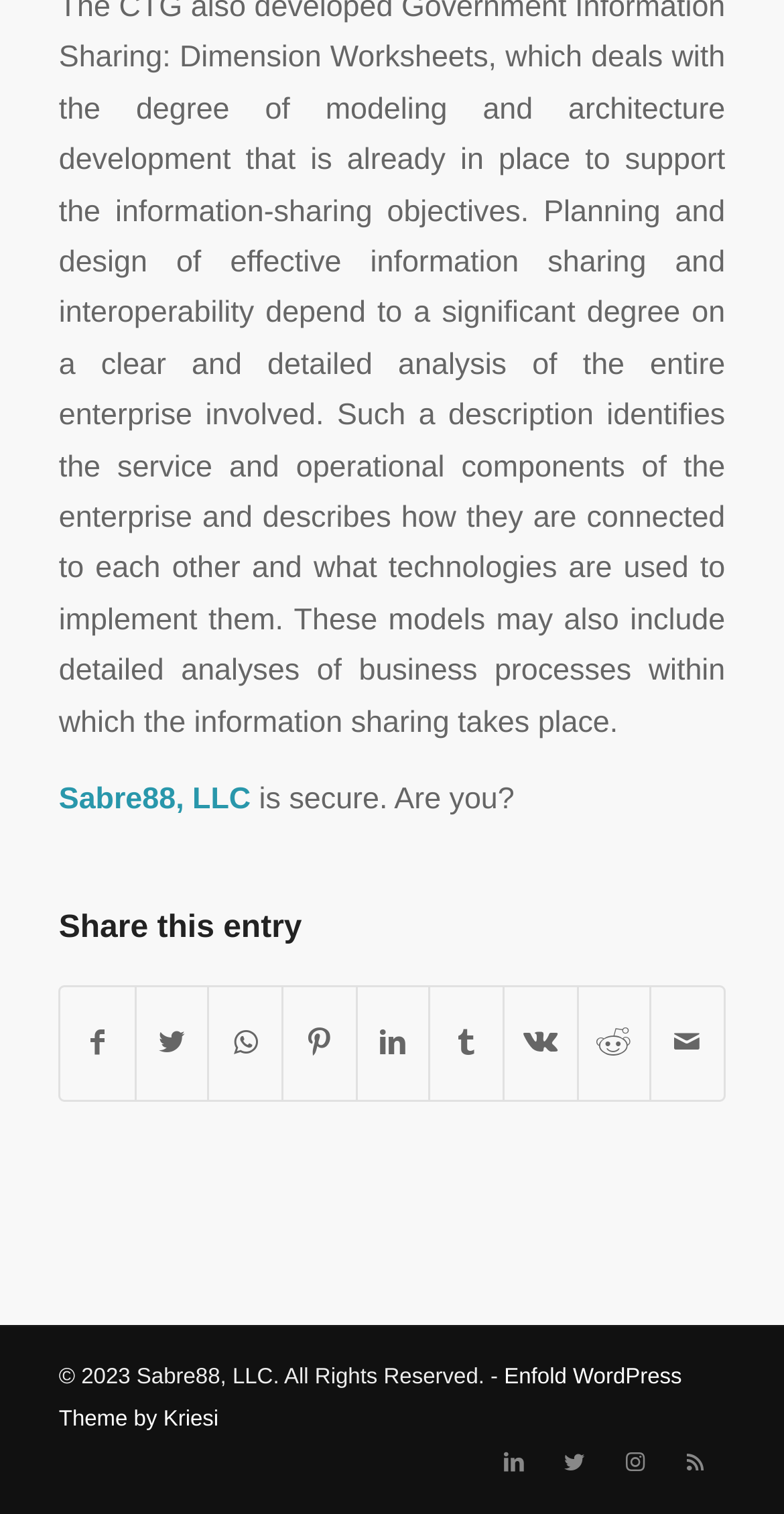Using details from the image, please answer the following question comprehensively:
How many links to external websites are at the bottom of the webpage?

At the bottom of the webpage, there are 5 links to external websites, including Enfold WordPress Theme by Kriesi, LinkedIn, Twitter, Instagram, and Rss this site.